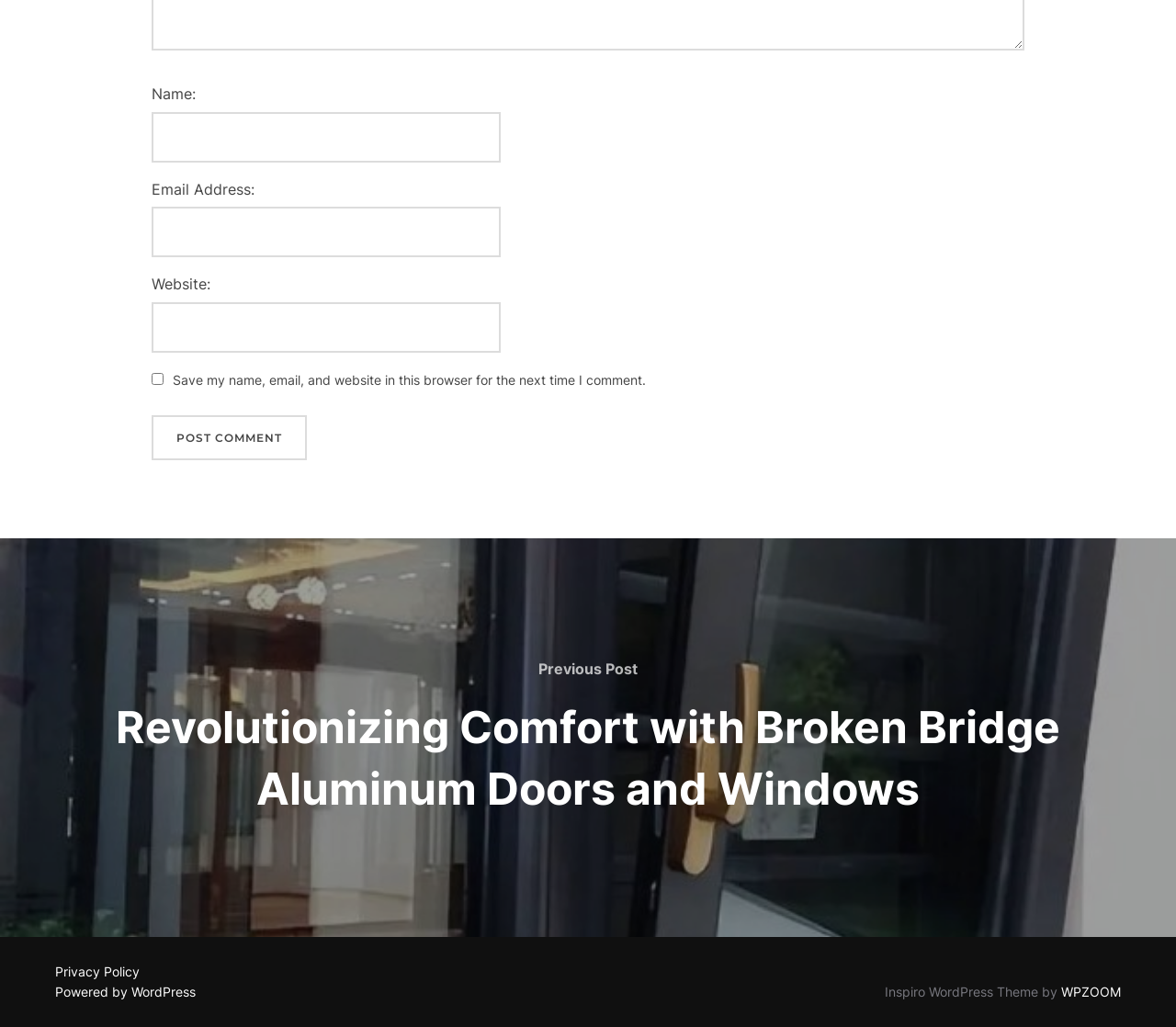What is the purpose of the form? Analyze the screenshot and reply with just one word or a short phrase.

Commenting